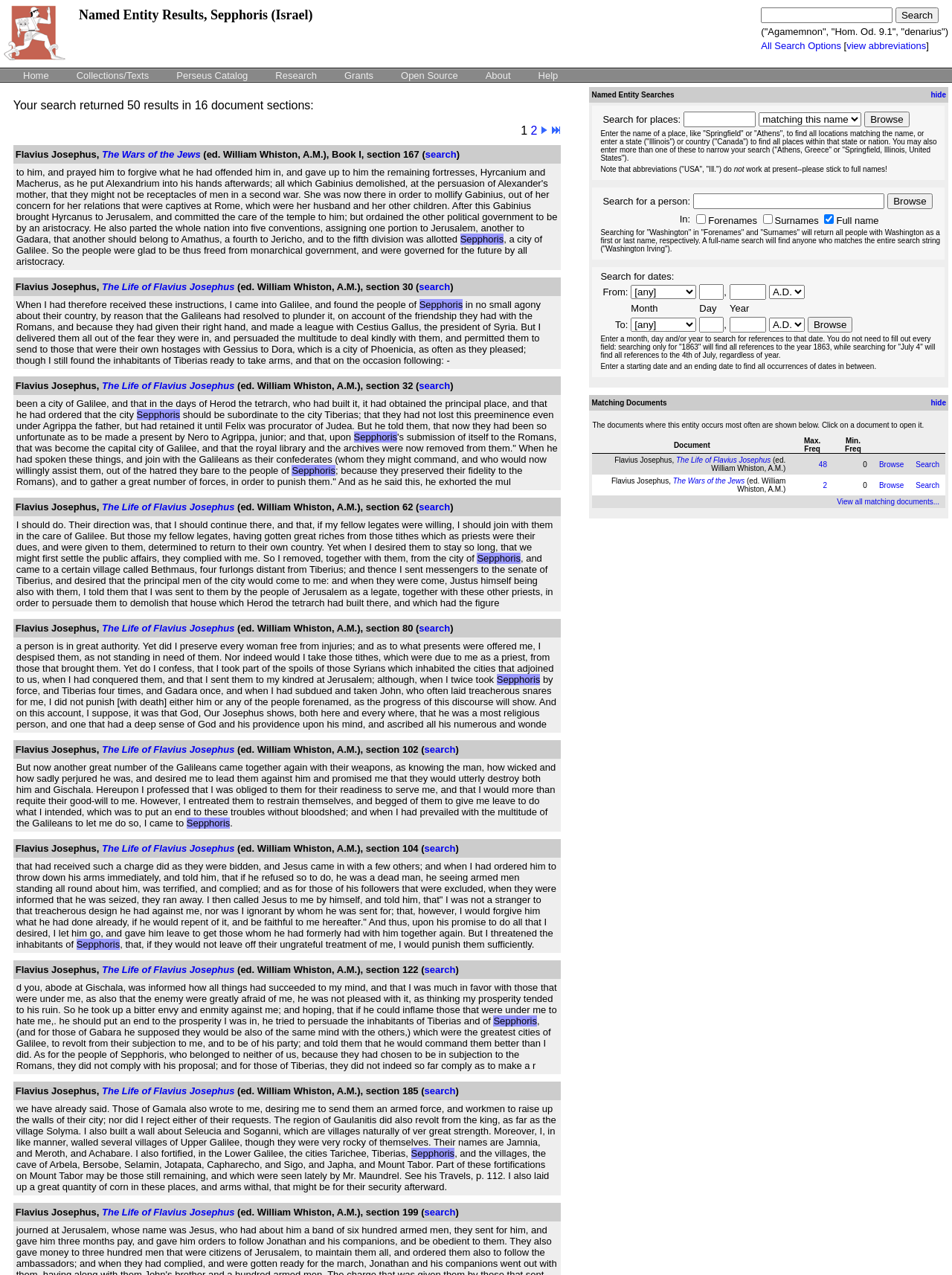Please specify the bounding box coordinates of the region to click in order to perform the following instruction: "View abbreviations".

[0.889, 0.031, 0.973, 0.04]